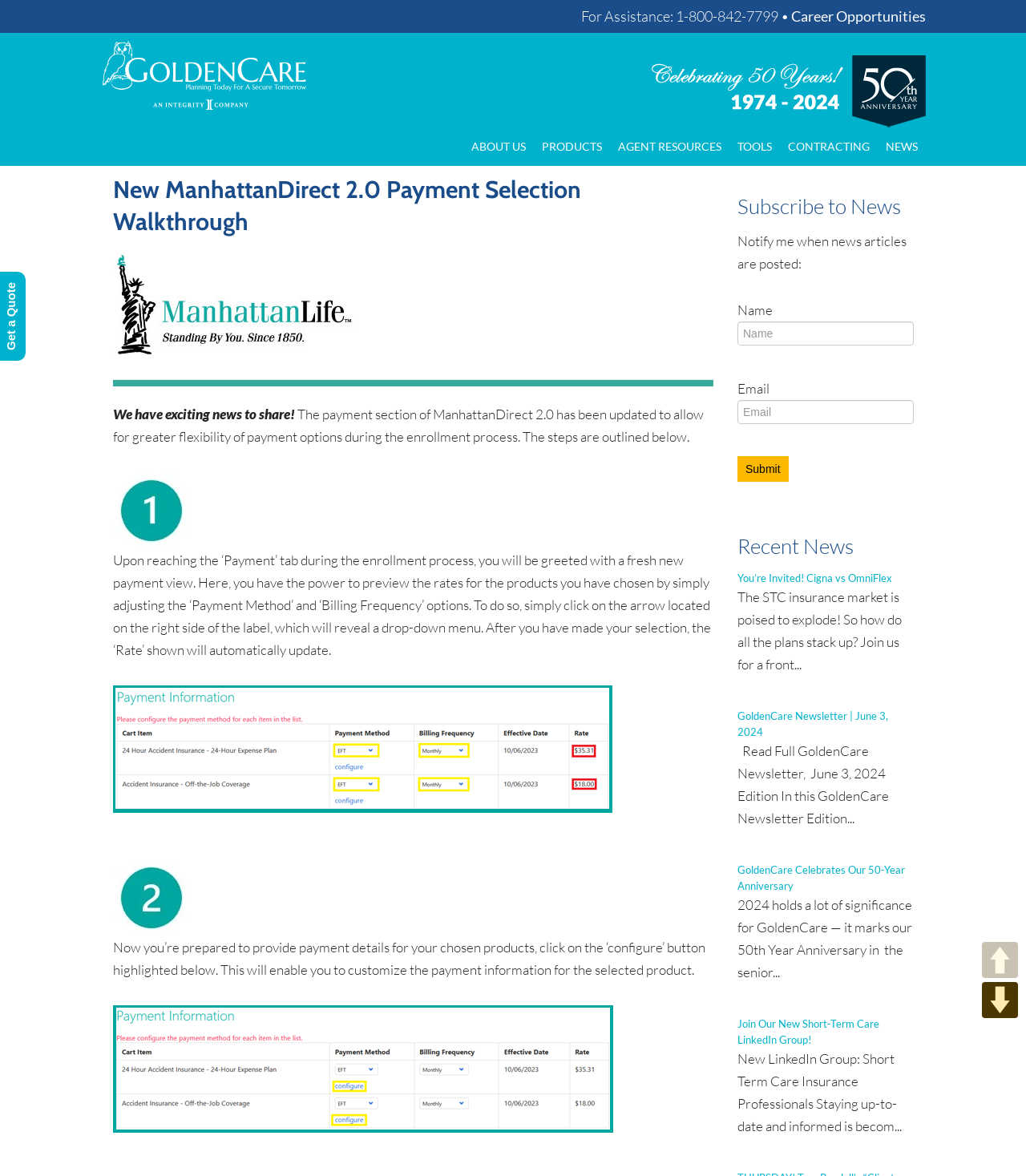Please determine the bounding box coordinates of the element to click in order to execute the following instruction: "Subscribe to news by filling in the 'Name' and 'Email' fields and clicking the 'Submit' button". The coordinates should be four float numbers between 0 and 1, specified as [left, top, right, bottom].

[0.719, 0.273, 0.891, 0.294]